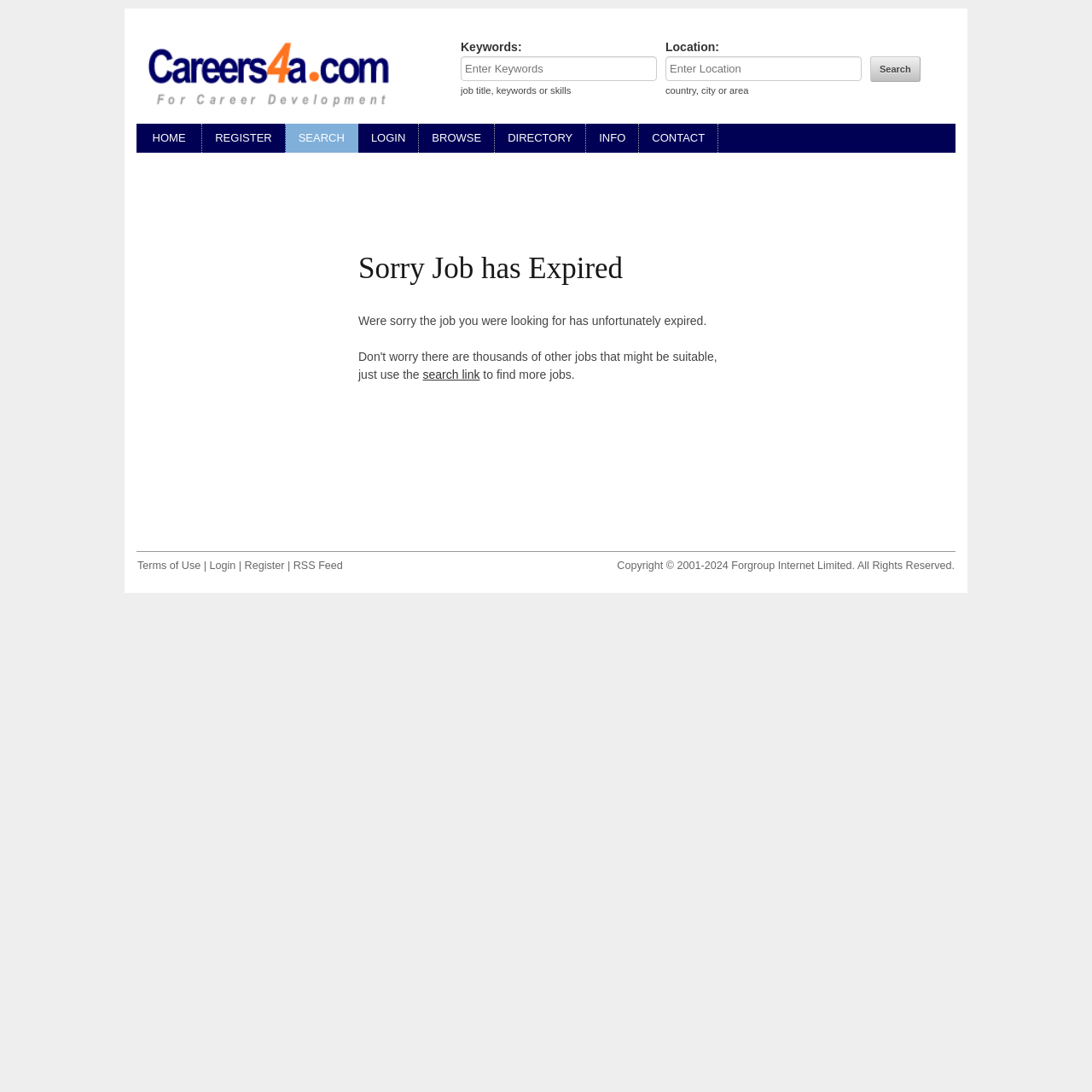Create a detailed summary of the webpage's content and design.

The webpage is a job search platform with a prominent logo at the top left corner. Below the logo, there is a navigation menu with links to HOME, REGISTER, SEARCH, LOGIN, BROWSE, DIRECTORY, INFO, and CONTACT. 

On the main content area, there is a heading that reads "Sorry Job has Expired" in a prominent font size. Below the heading, there is a message apologizing for the job expiration and suggesting to use the search link to find more jobs. 

On the top right side, there is a job search form with two input fields for keywords and location, accompanied by descriptive text. A search button is located to the right of the input fields. 

At the bottom of the page, there is a footer section with links to Terms of Use, Login, Register, and RSS Feed, as well as a copyright notice.